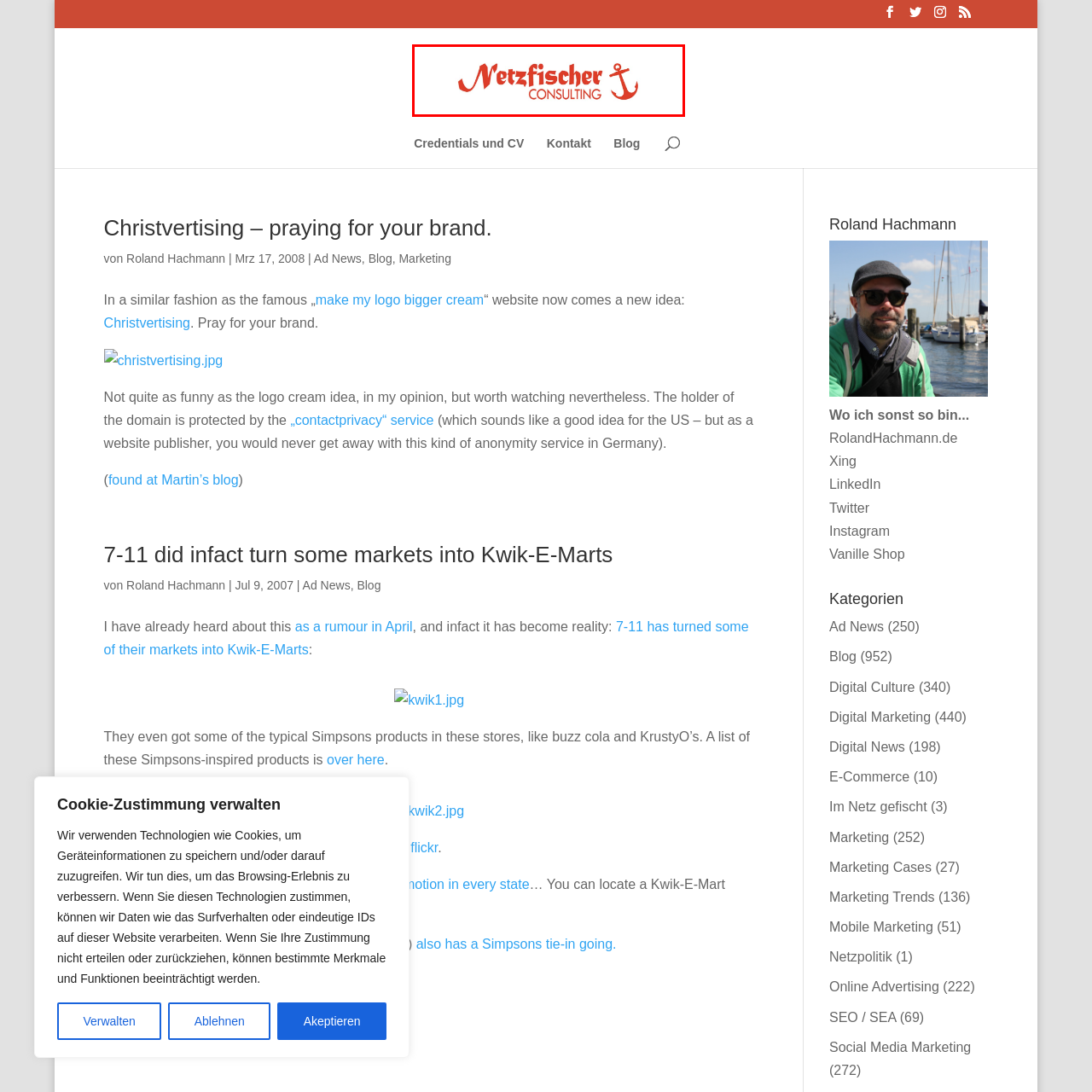Concentrate on the image bordered by the red line and give a one-word or short phrase answer to the following question:
What does the anchor icon symbolize?

Stability and trustworthiness